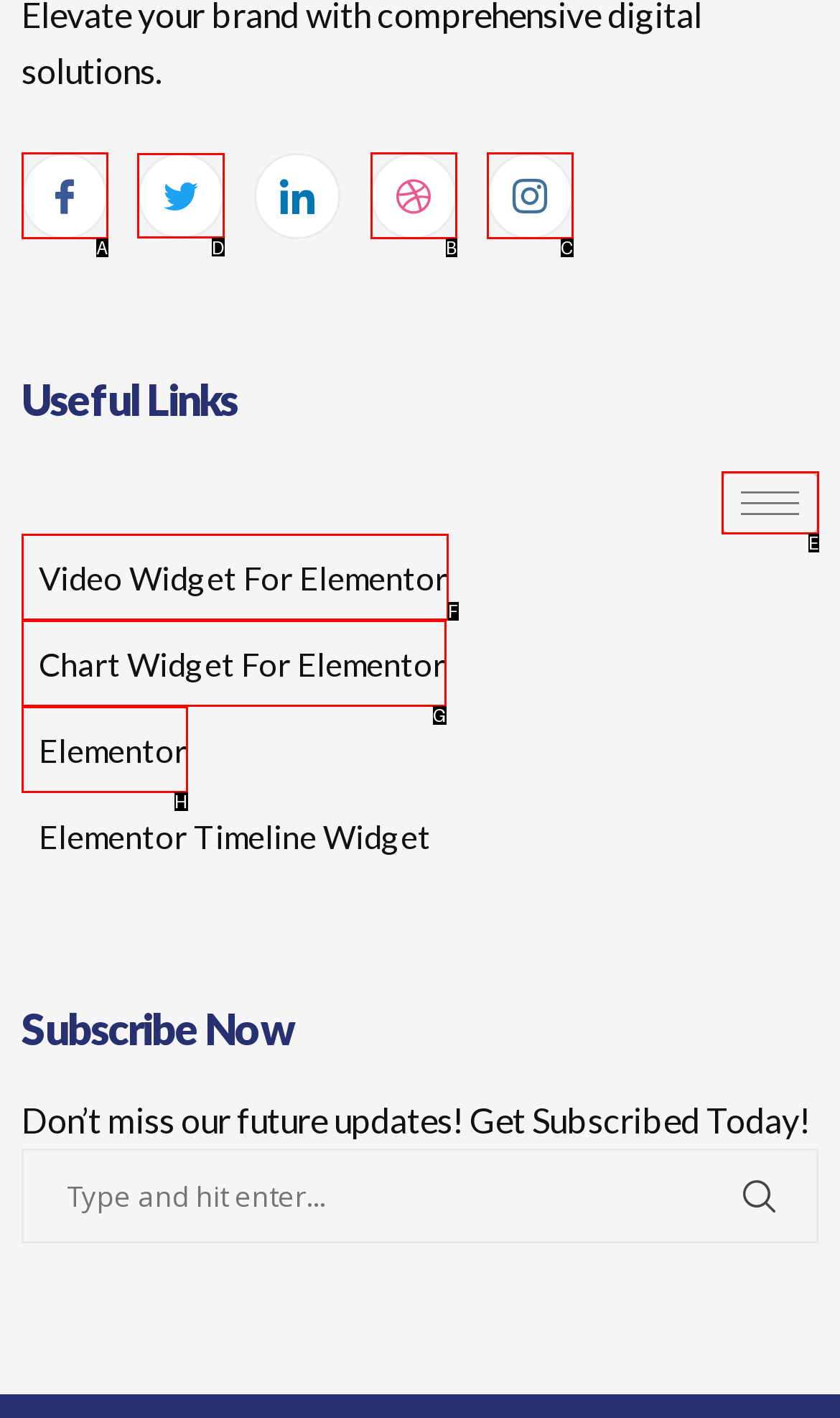Choose the letter of the UI element necessary for this task: Click on Twitter link
Answer with the correct letter.

D